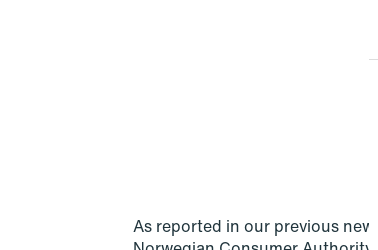Answer the question in a single word or phrase:
What is the purpose of the article?

To inform readers about consumer regulations